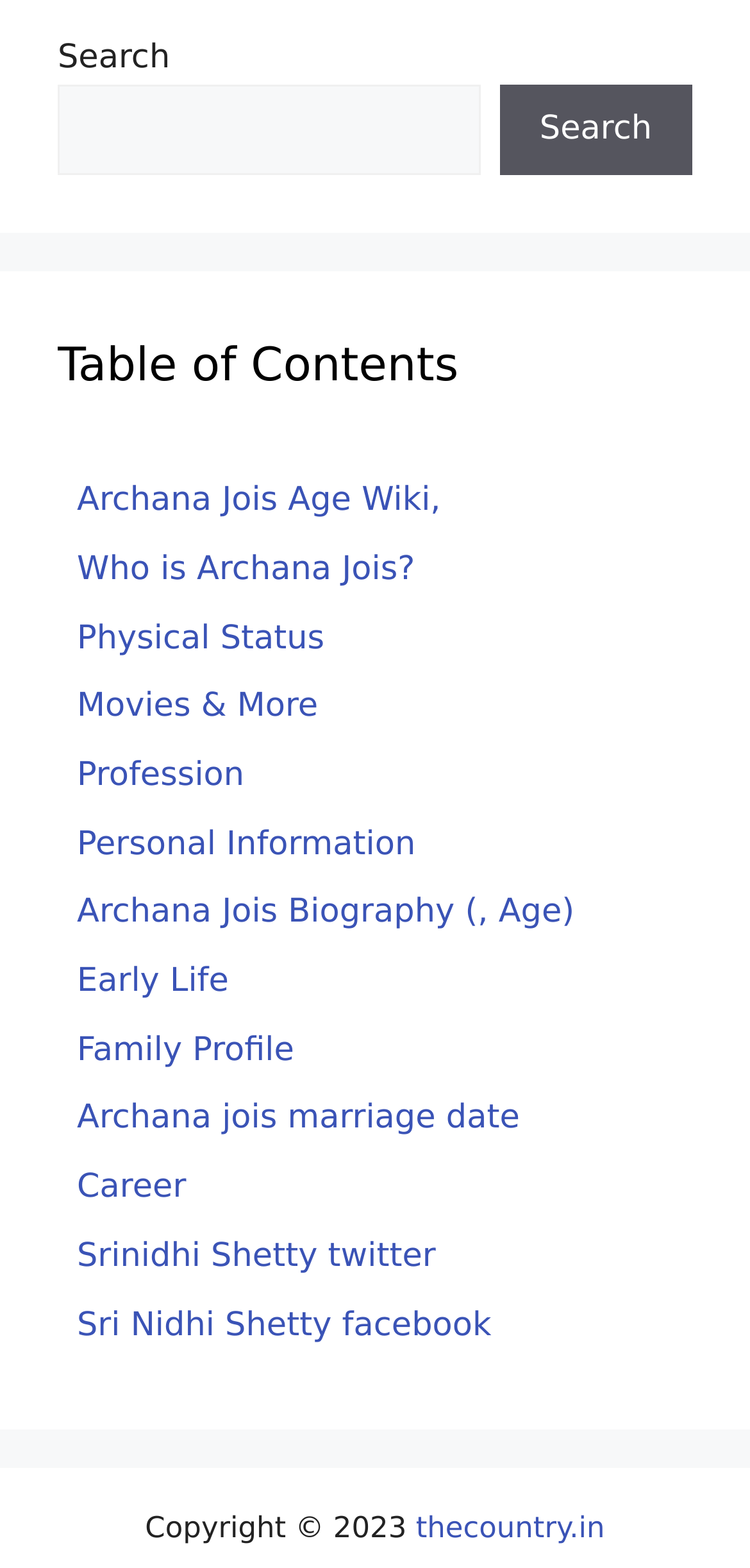What is the domain name of the website?
Provide an in-depth and detailed explanation in response to the question.

The webpage contains a link at the bottom with the text 'thecountry.in'. This suggests that the domain name of the website is thecountry.in.